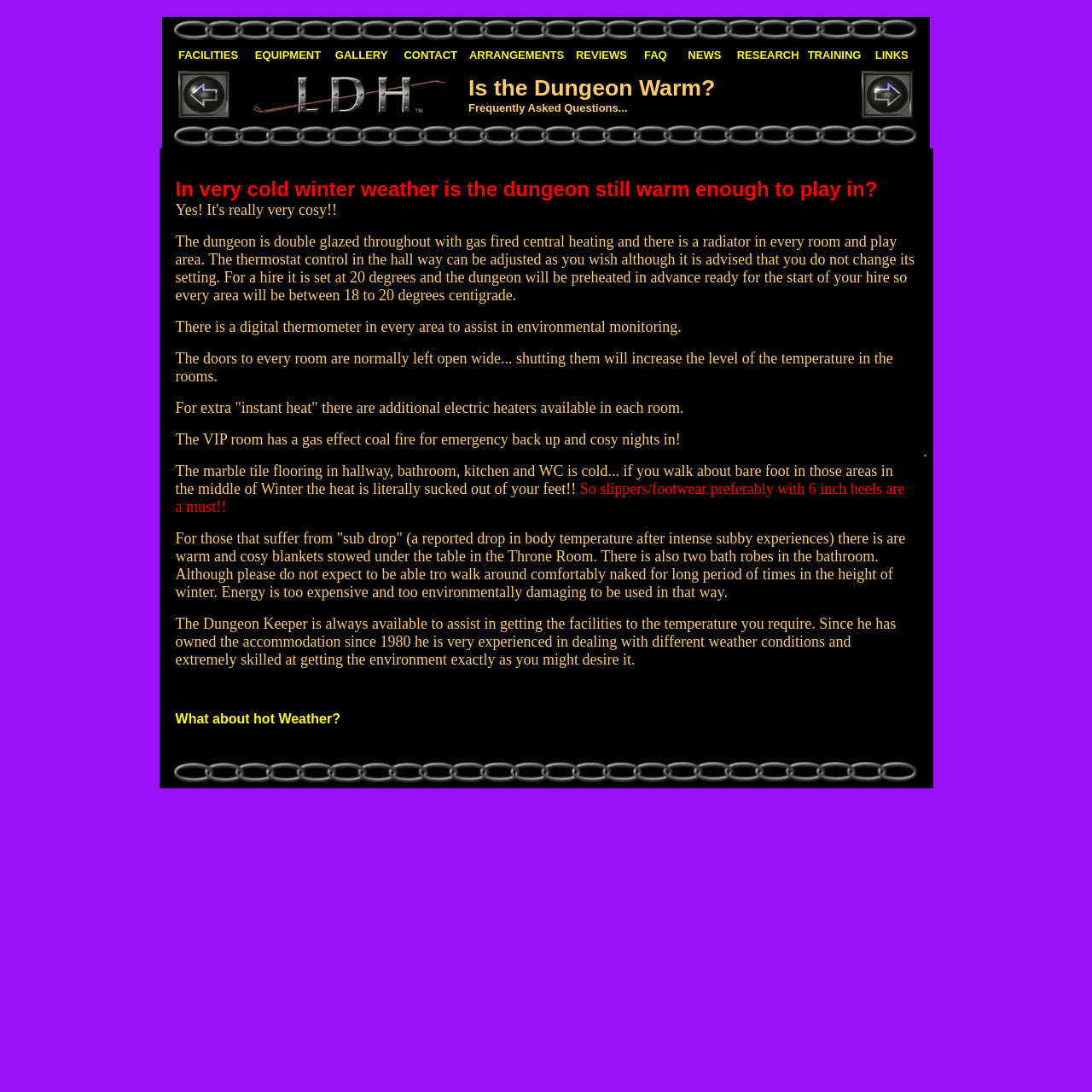Identify the bounding box for the UI element that is described as follows: "What about hot Weather?".

[0.161, 0.652, 0.312, 0.665]